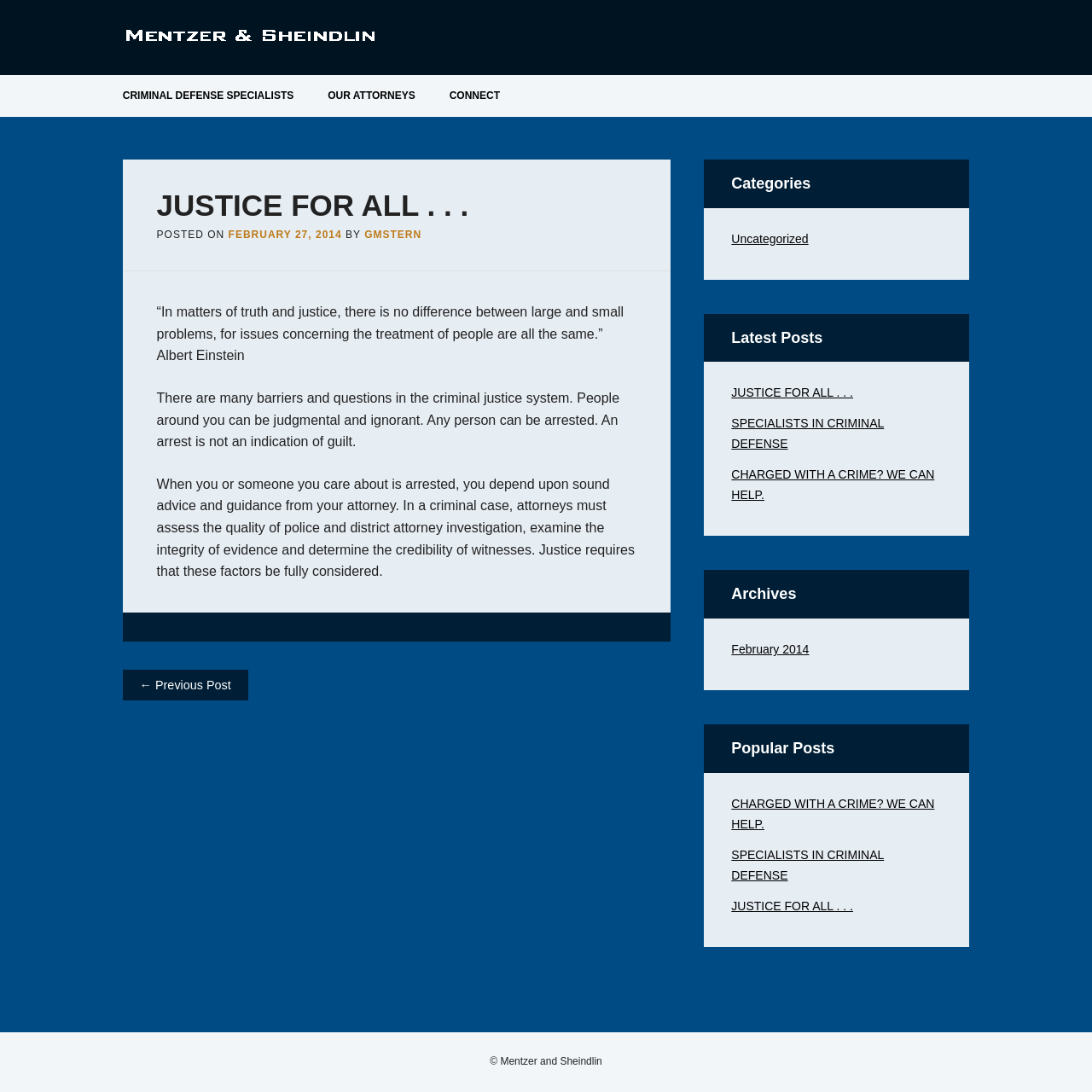Provide a one-word or one-phrase answer to the question:
Who is the author of the article?

GMSTERN